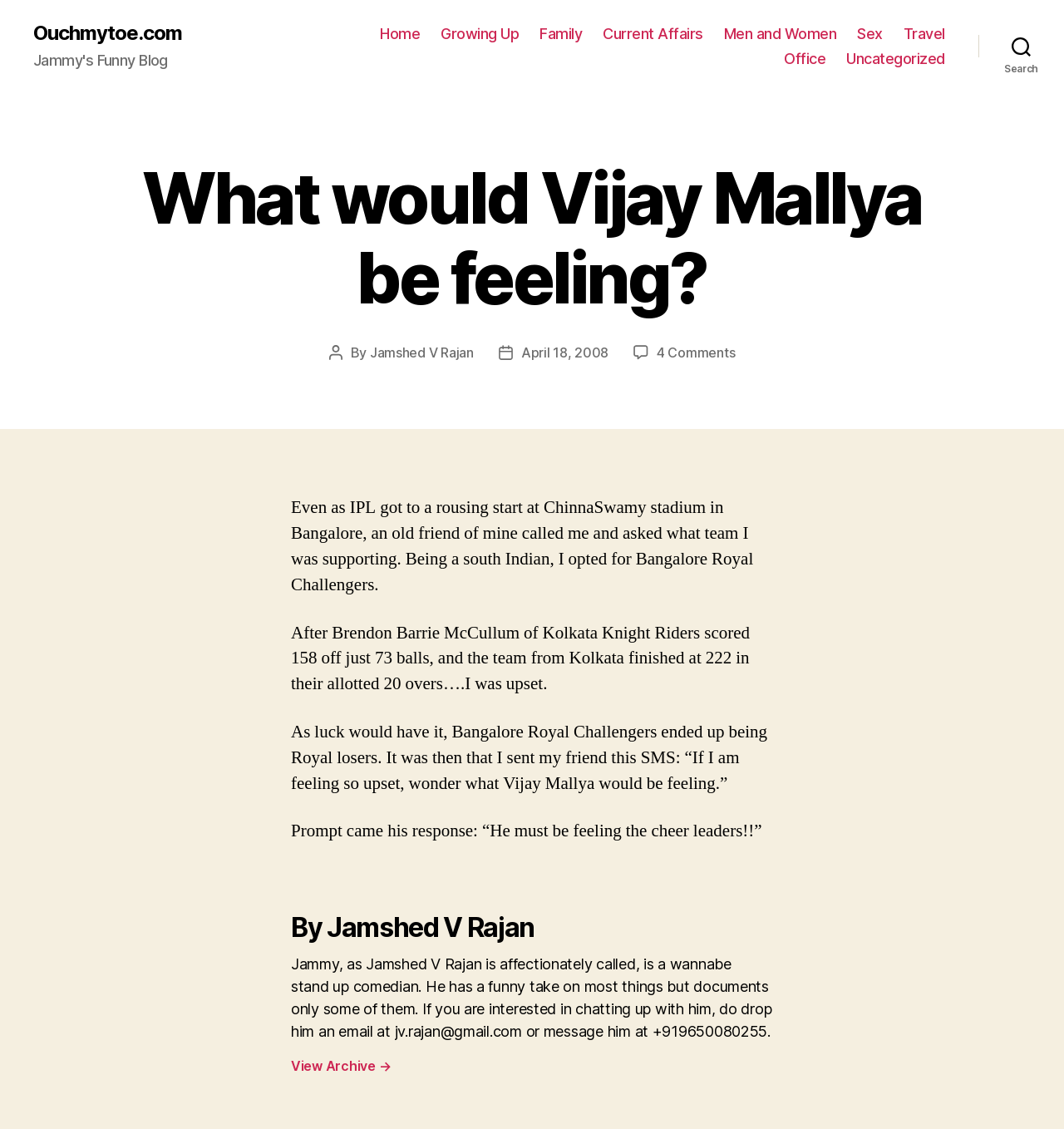Please reply to the following question with a single word or a short phrase:
What is the date of the current article?

April 18, 2008